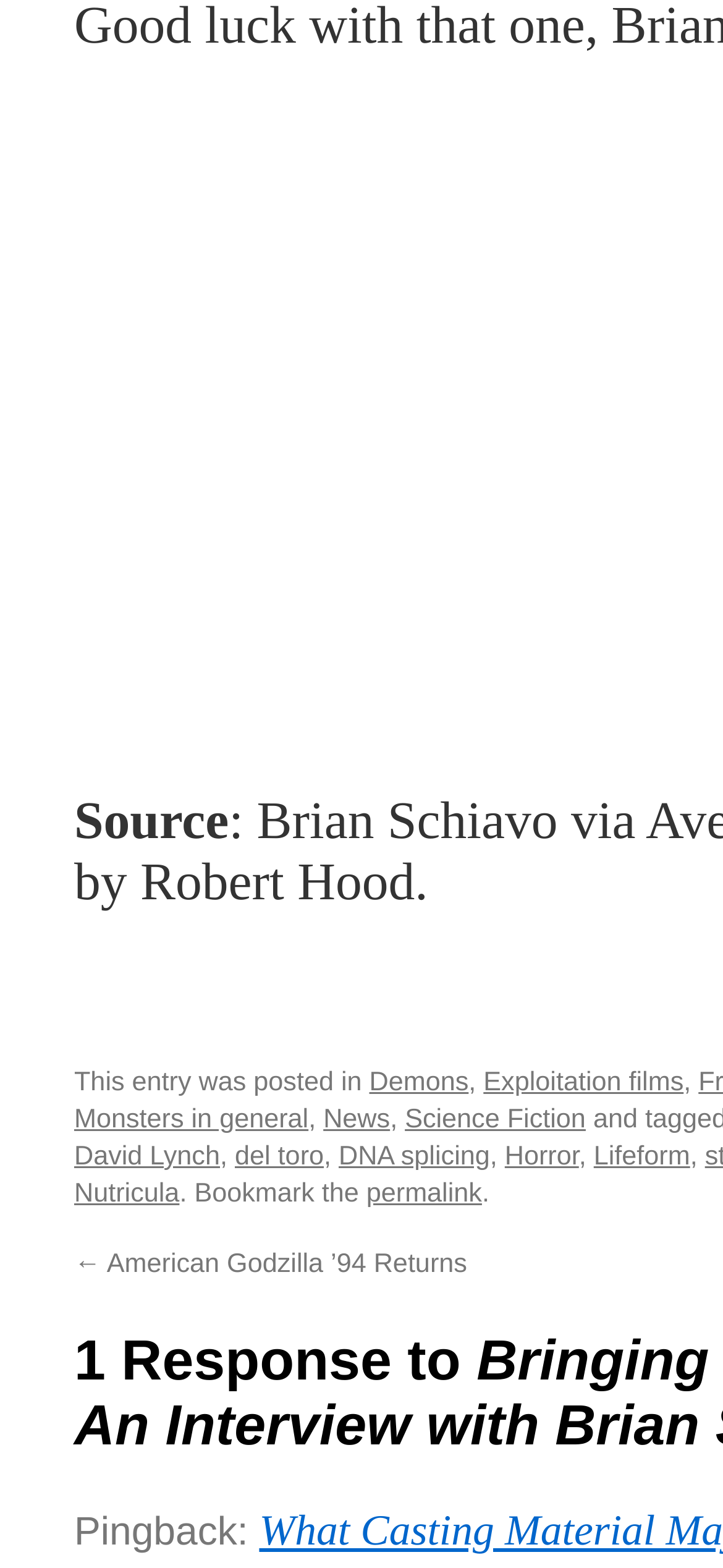Locate the bounding box for the described UI element: "← American Godzilla ’94 Returns". Ensure the coordinates are four float numbers between 0 and 1, formatted as [left, top, right, bottom].

[0.103, 0.842, 0.646, 0.861]